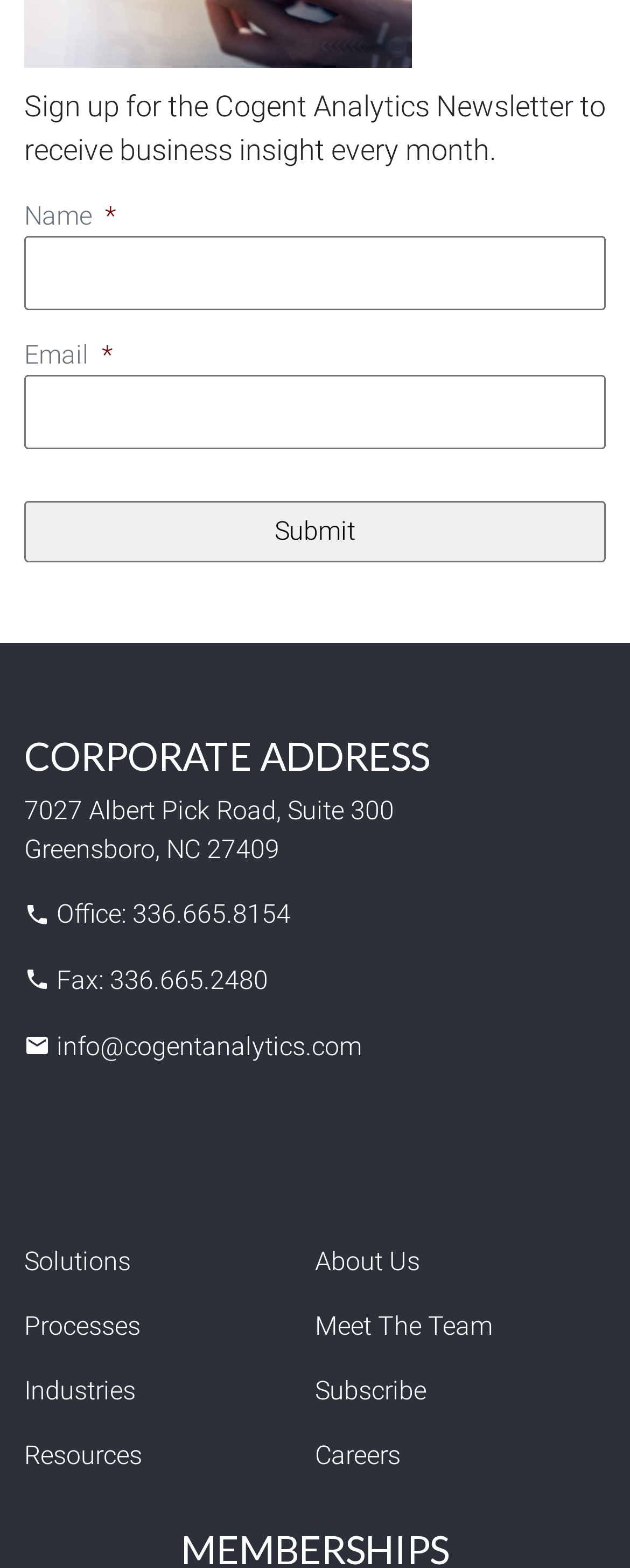Use one word or a short phrase to answer the question provided: 
What is the company's corporate address?

7027 Albert Pick Road, Suite 300